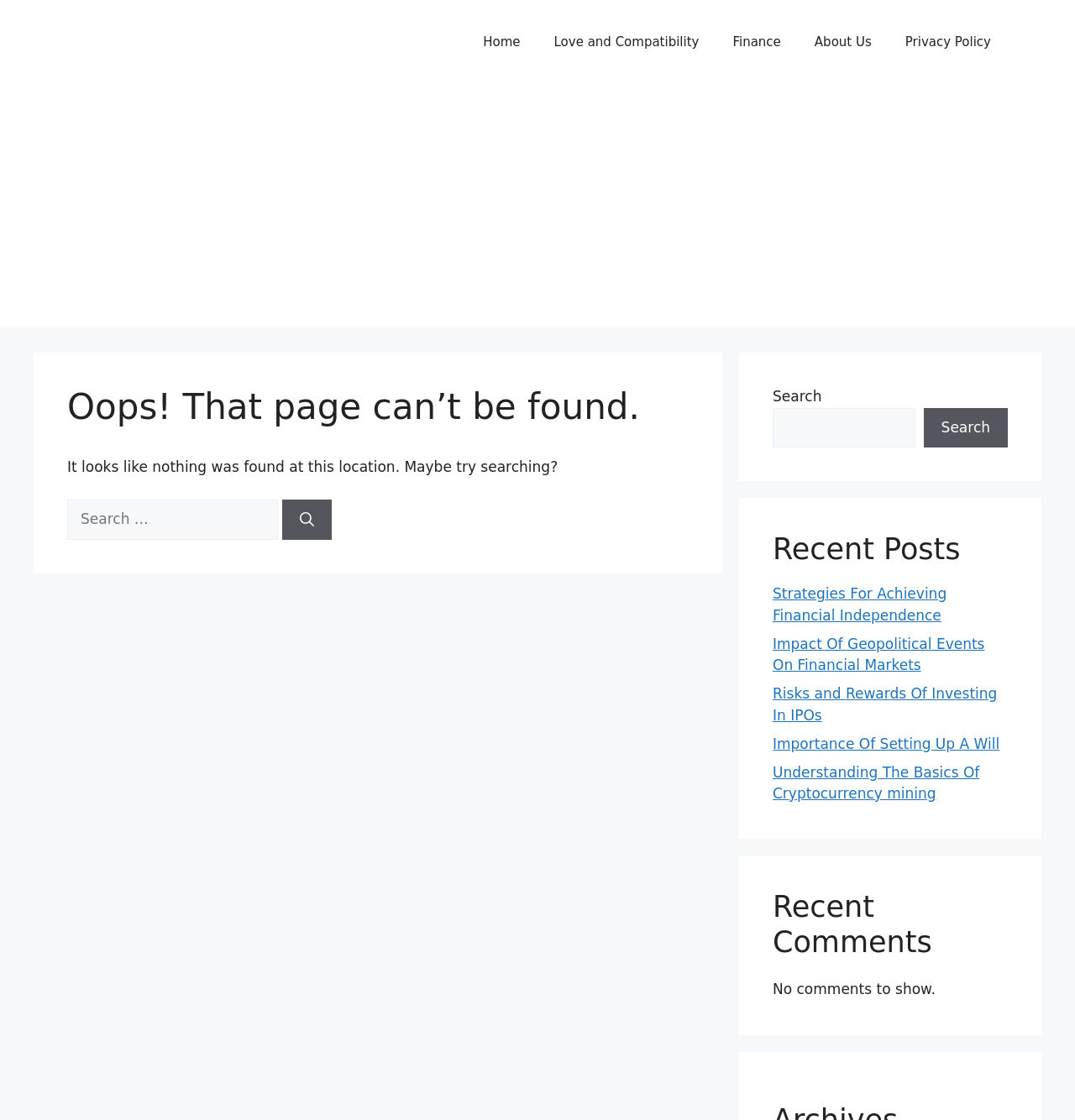Find the UI element described as: "About Us" and predict its bounding box coordinates. Ensure the coordinates are four float numbers between 0 and 1, [left, top, right, bottom].

[0.742, 0.015, 0.826, 0.06]